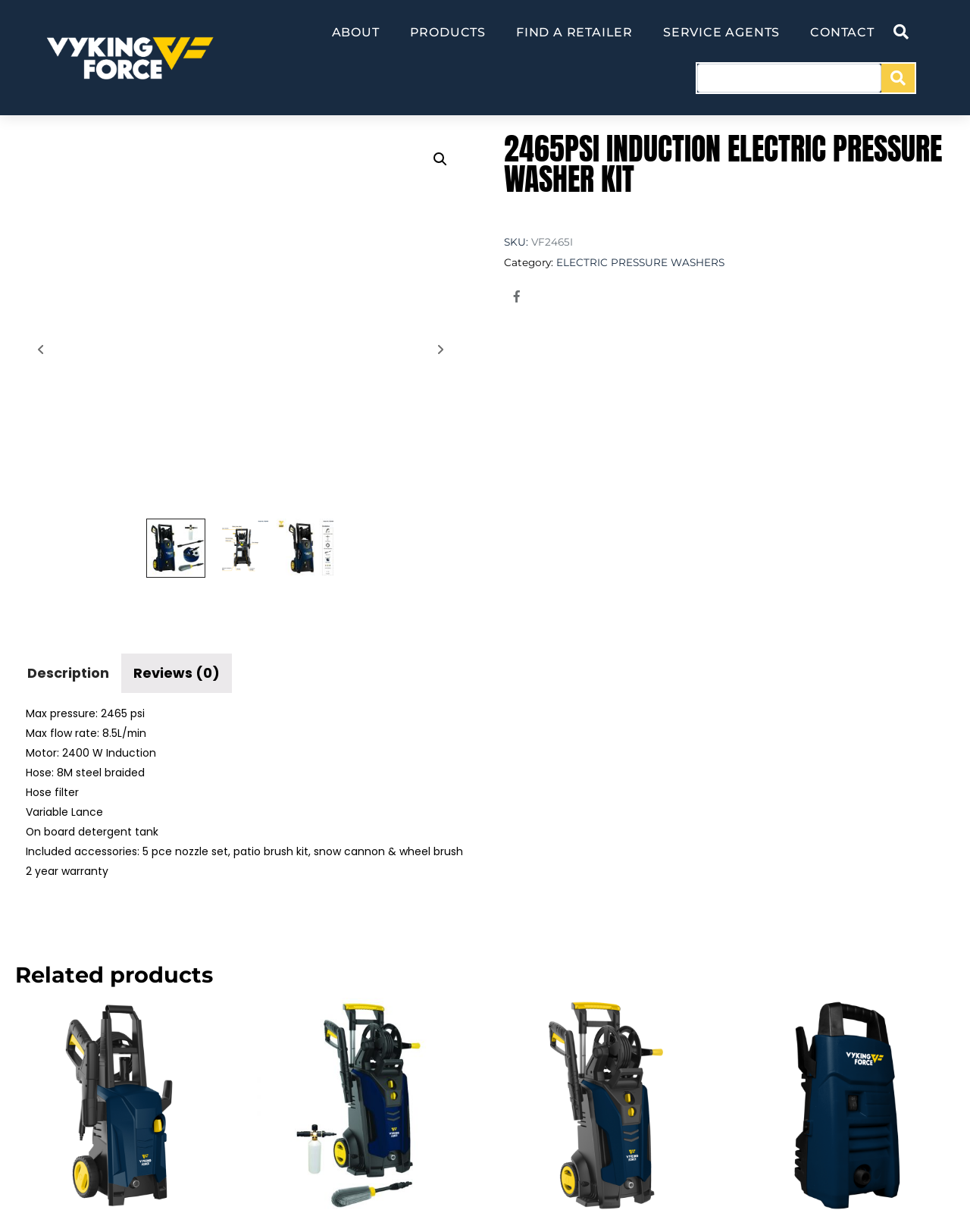Identify the bounding box coordinates of the part that should be clicked to carry out this instruction: "Go to ABOUT page".

[0.342, 0.008, 0.391, 0.041]